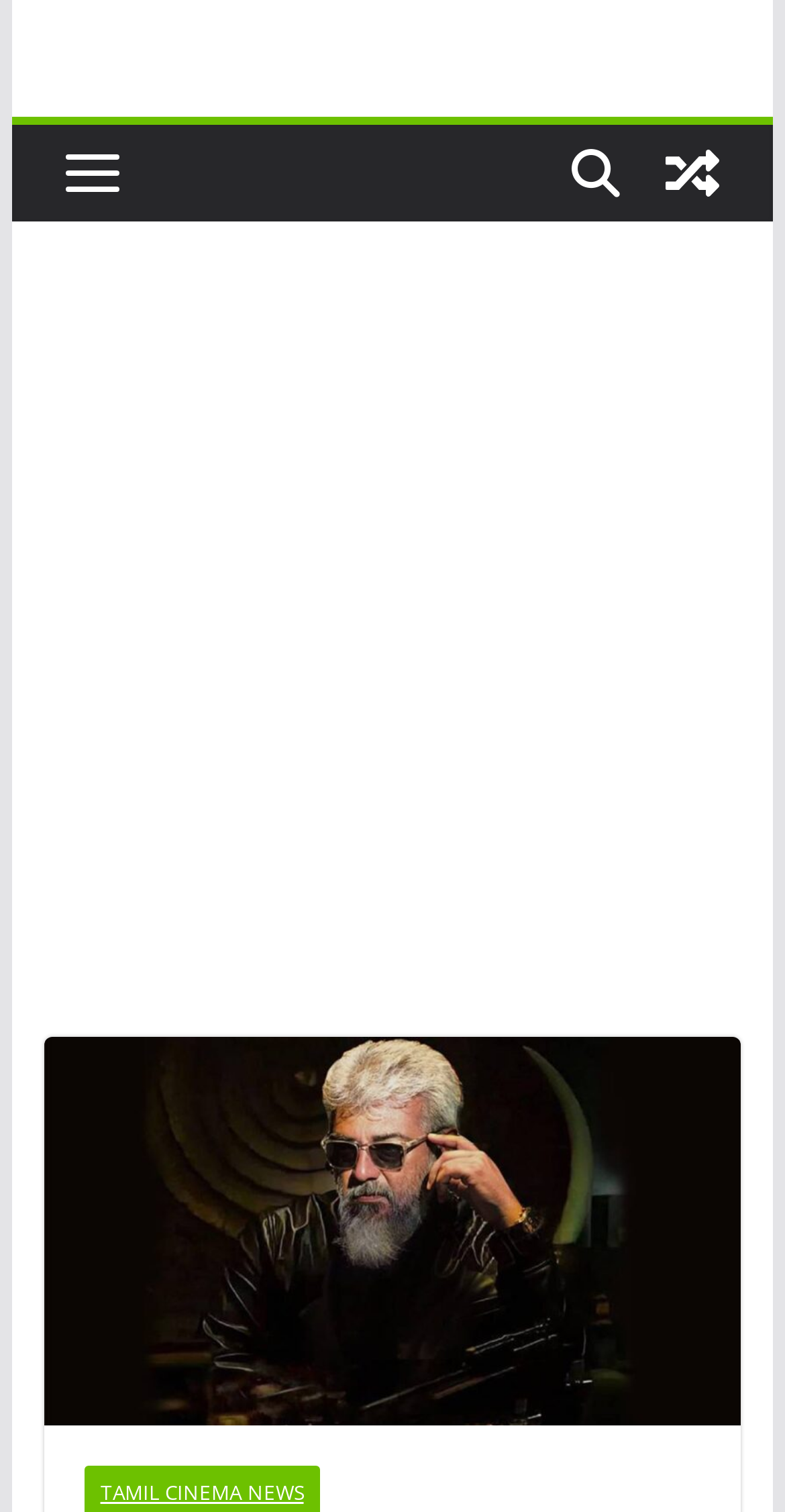Given the element description title="View a random post", predict the bounding box coordinates for the UI element in the webpage screenshot. The format should be (top-left x, top-left y, bottom-right x, bottom-right y), and the values should be between 0 and 1.

[0.821, 0.083, 0.944, 0.146]